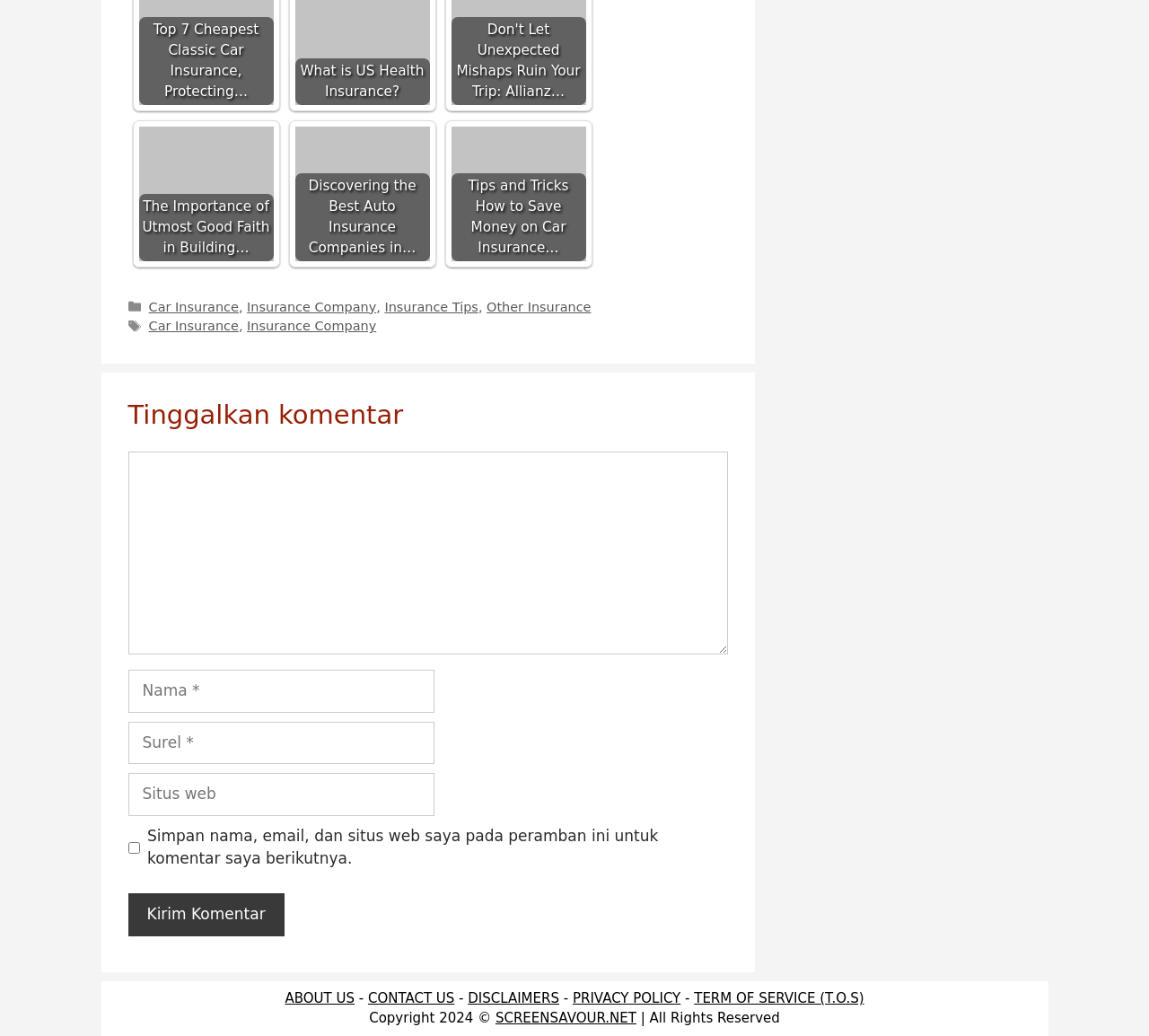Respond with a single word or phrase to the following question:
What is the name of the website?

SCREENSAVOUR.NET